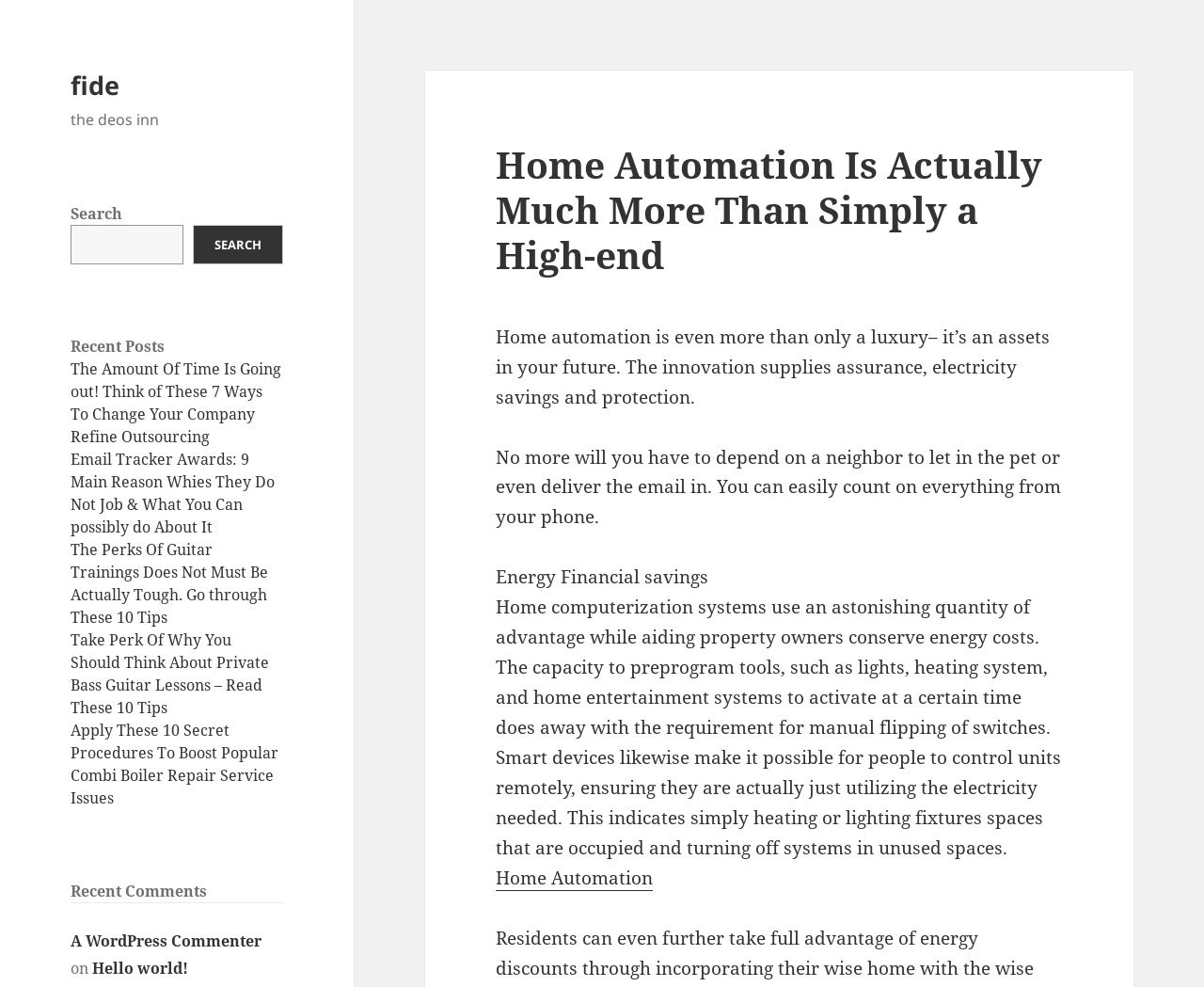Describe all the significant parts and information present on the webpage.

The webpage is about home automation, with a focus on its benefits and features. At the top, there is a link to "fide" and a static text "the deos inn". Below this, there is a search bar with a button labeled "SEARCH". 

To the right of the search bar, there is a heading "Recent Posts" followed by a list of five links to articles with titles such as "The Amount Of Time Is Going out! Think of These 7 Ways To Change Your Company Refine Outsourcing" and "Apply These 10 Secret Procedures To Boost Popular Combi Boiler Repair Service Issues".

Below the list of articles, there is a heading "Recent Comments" followed by a section with a link to a comment by "A WordPress Commenter" on the article "Hello world!".

On the right side of the page, there is a header section with a heading "Home Automation Is Actually Much More Than Simply a High-end" followed by a brief introduction to home automation, describing it as an asset for the future that provides assurance, energy savings, and protection. 

Below this, there are three paragraphs of text explaining the benefits of home automation, including energy savings, and how it can help homeowners conserve energy costs. There is also a link to "Home Automation" at the bottom of this section.